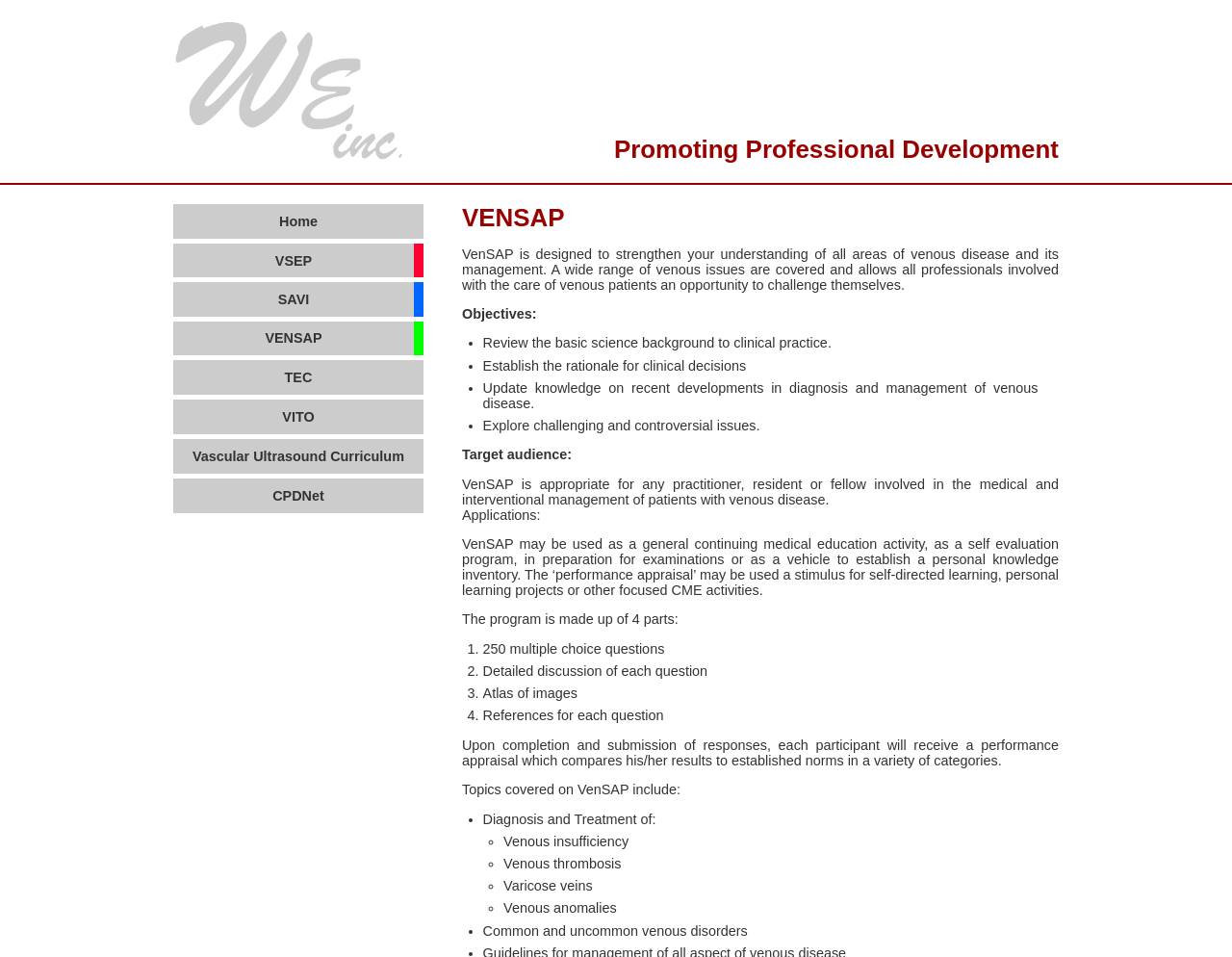Can you pinpoint the bounding box coordinates for the clickable element required for this instruction: "Click on the 'TEC' link"? The coordinates should be four float numbers between 0 and 1, i.e., [left, top, right, bottom].

[0.141, 0.376, 0.344, 0.412]